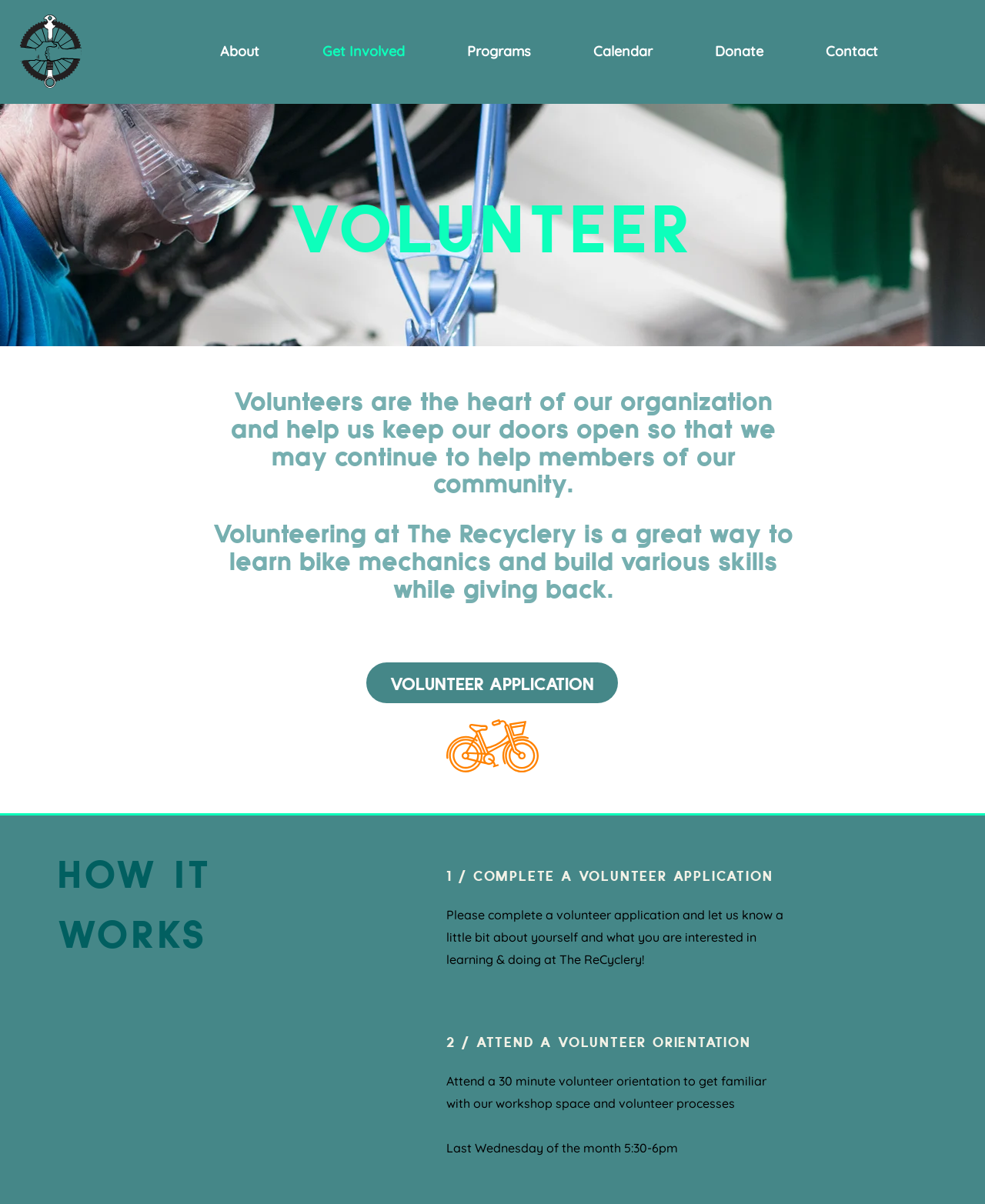What is the role of volunteers in The ReCyclery?
From the image, respond using a single word or phrase.

Help keep doors open